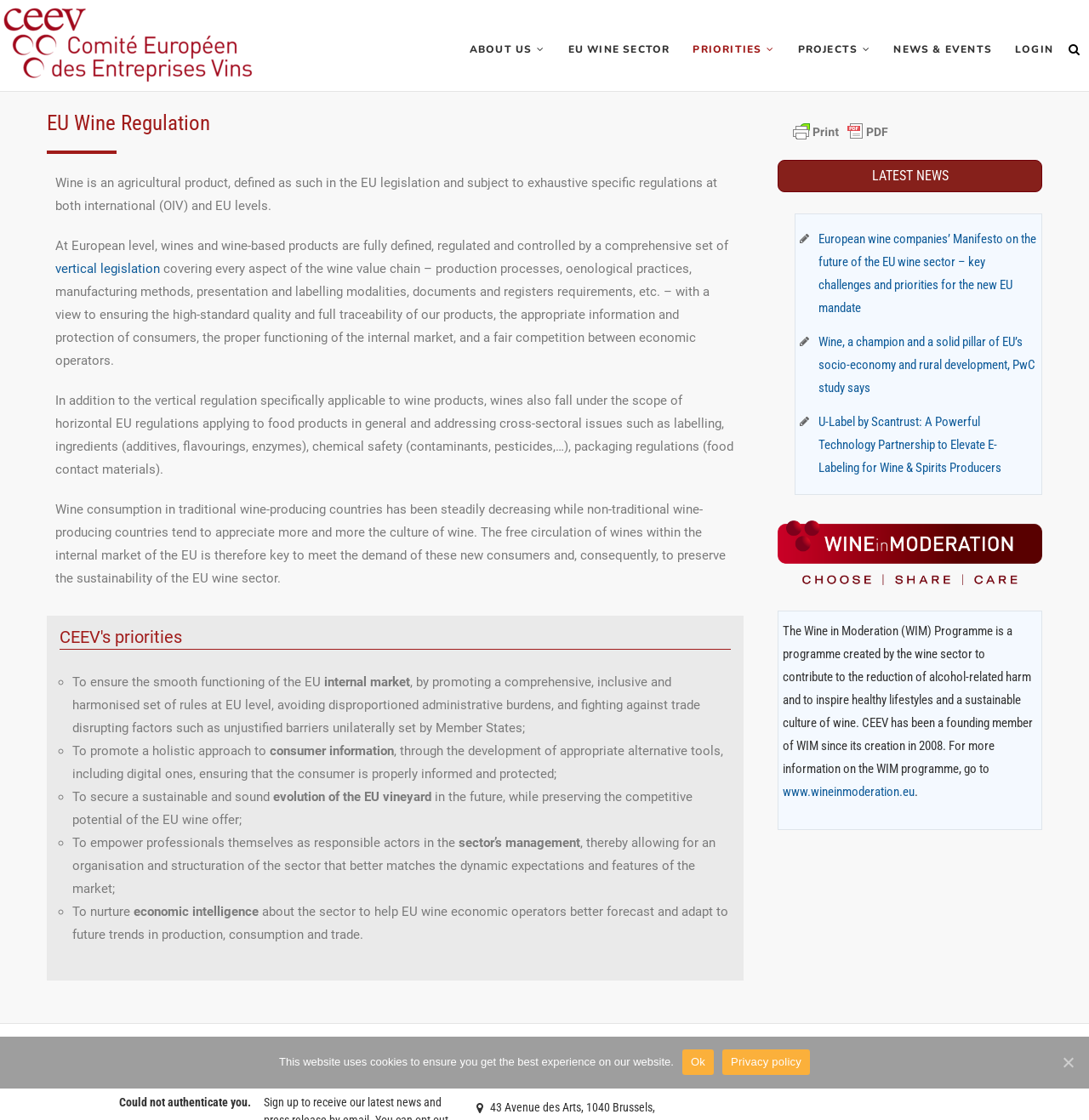Please provide a comprehensive answer to the question based on the screenshot: What is the main topic of this website?

Based on the webpage content, especially the heading 'EU Wine Regulation' and the text 'Wine is an agricultural product, defined as such in the EU legislation and subject to exhaustive specific regulations at both international (OIV) and EU levels.', it is clear that the main topic of this website is EU Wine Regulation.